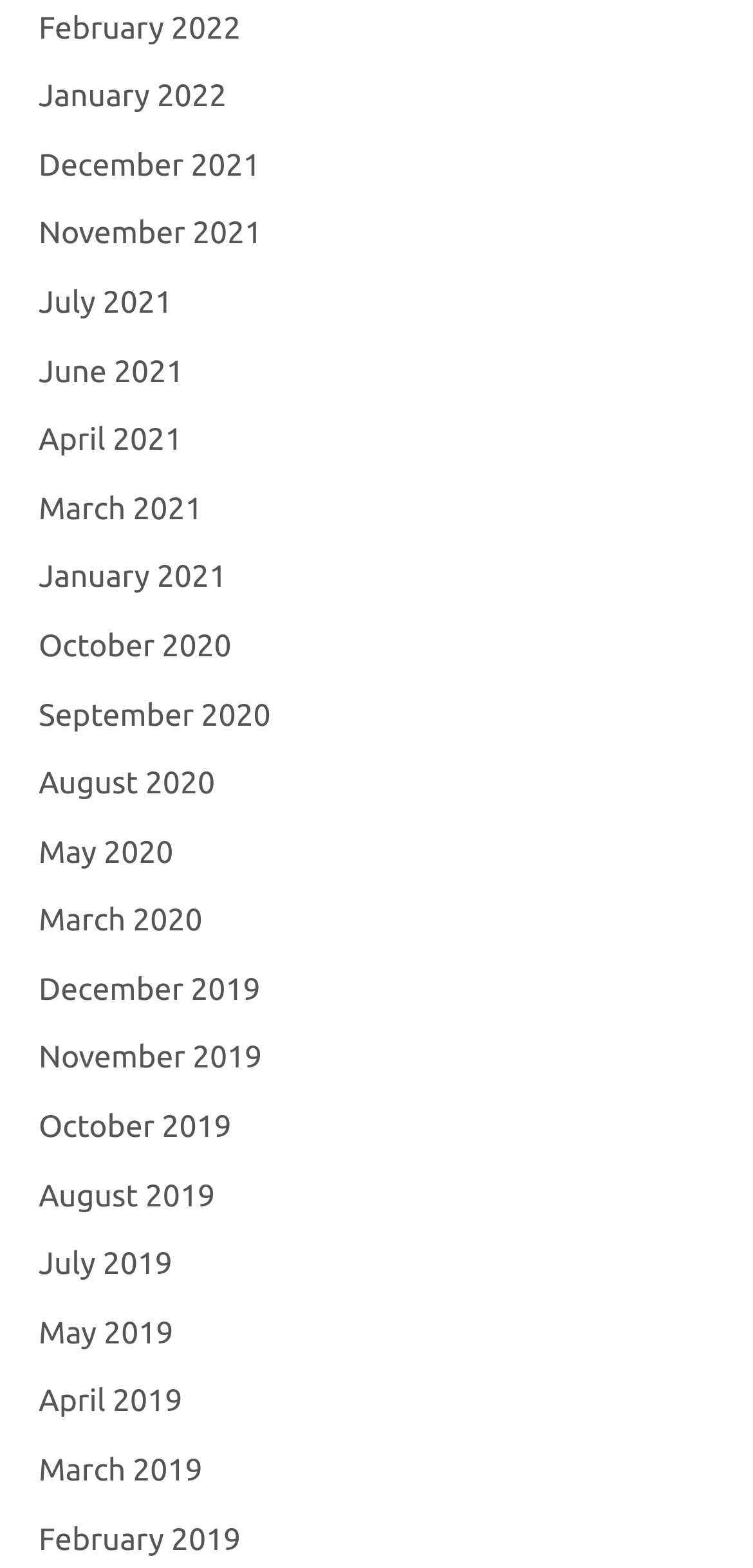Locate the bounding box coordinates of the UI element described by: "January 2021". The bounding box coordinates should consist of four float numbers between 0 and 1, i.e., [left, top, right, bottom].

[0.051, 0.357, 0.301, 0.38]